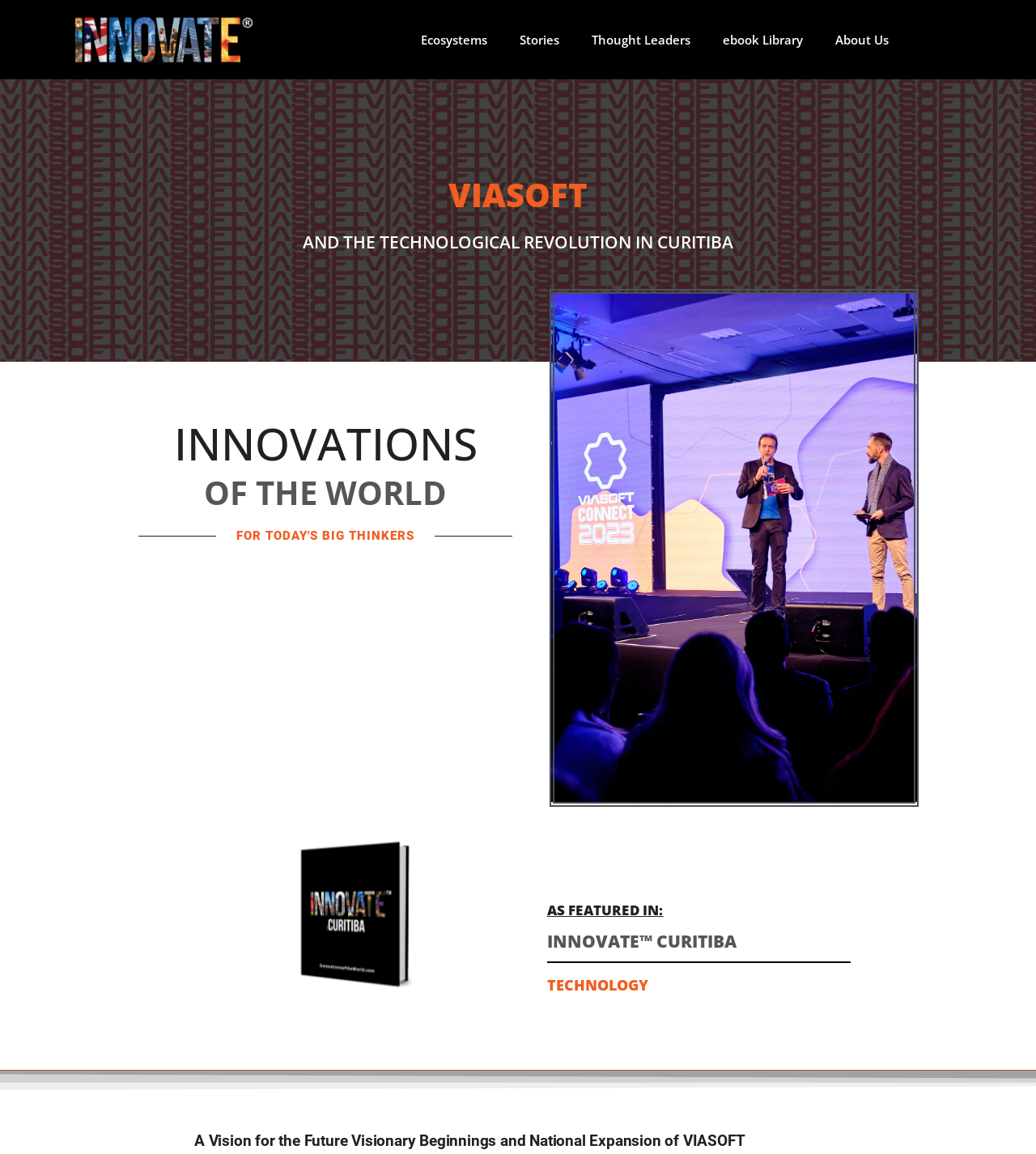What is the company name?
Based on the image, answer the question with as much detail as possible.

The company name can be found in the heading element 'VIASOFT' with bounding box coordinates [0.433, 0.149, 0.567, 0.188].